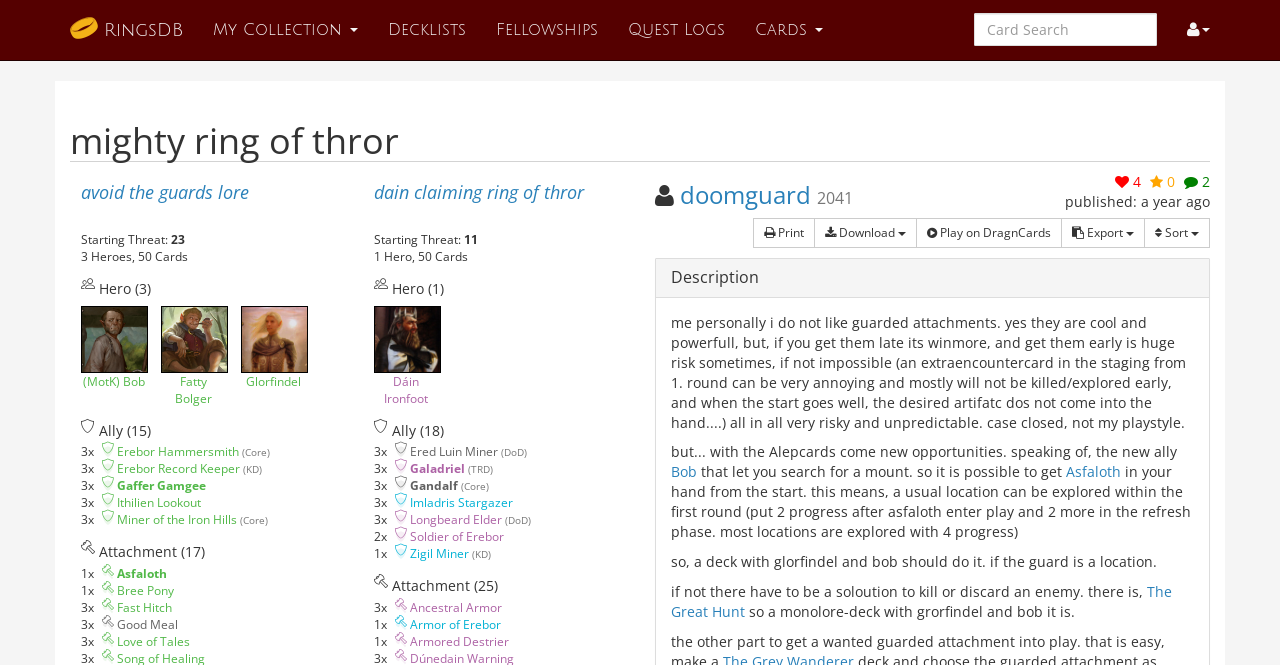Identify the bounding box for the described UI element. Provide the coordinates in (top-left x, top-left y, bottom-right x, bottom-right y) format with values ranging from 0 to 1: Sale

None